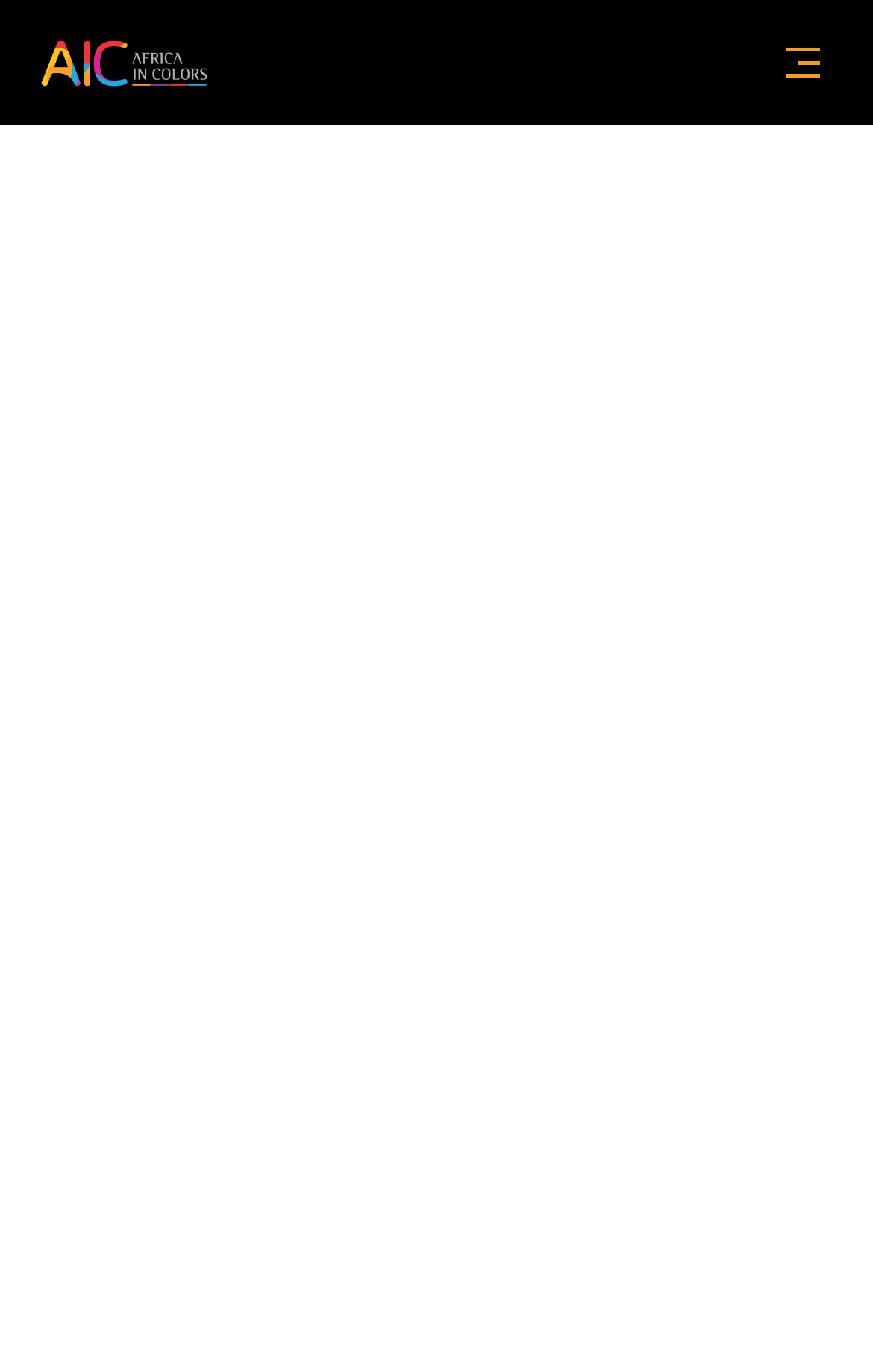Given the description of the UI element: "Home", predict the bounding box coordinates in the form of [left, top, right, bottom], with each value being a float between 0 and 1.

[0.0, 0.104, 1.0, 0.209]